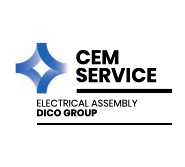Give a comprehensive caption that covers the entire image content.

The image features the logo for CEM Service, prominently showcasing their focus on electrical assembly within the Dico Group. The logo consists of a stylized design, with an abstract geometric shape rendered in blue, symbolizing dynamism and innovation. Below the emblem, the text "CEM SERVICE" is displayed in bold, modern typography, emphasizing the company's identity. The subtitle "ELECTRICAL ASSEMBLY" is clearly articulated beneath, followed by "DICO GROUP," indicating its affiliation with a broader corporate structure. This logo represents the company's commitment to quality and service in the automation and electrical engineering sectors.